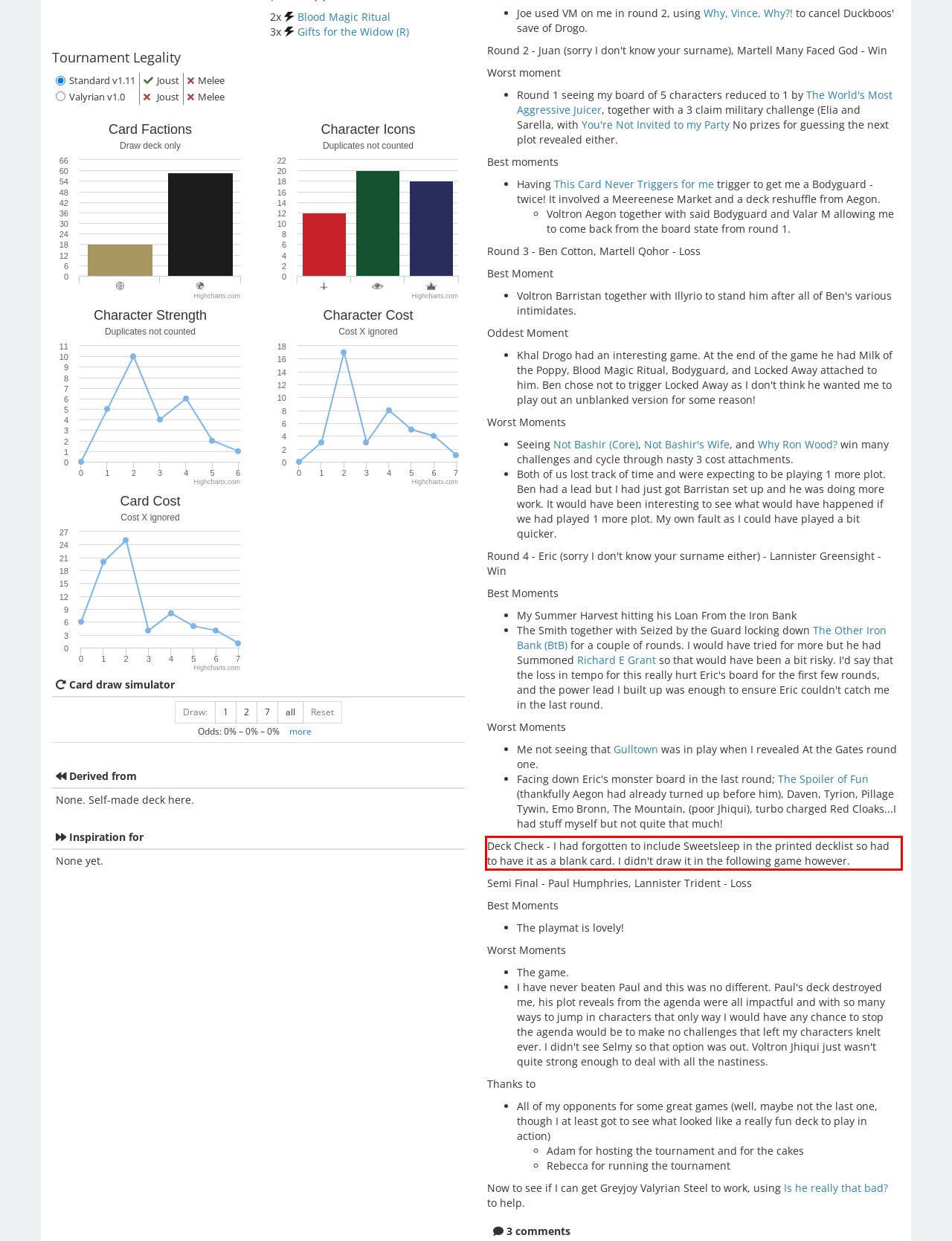Please take the screenshot of the webpage, find the red bounding box, and generate the text content that is within this red bounding box.

Deck Check - I had forgotten to include Sweetsleep in the printed decklist so had to have it as a blank card. I didn't draw it in the following game however.